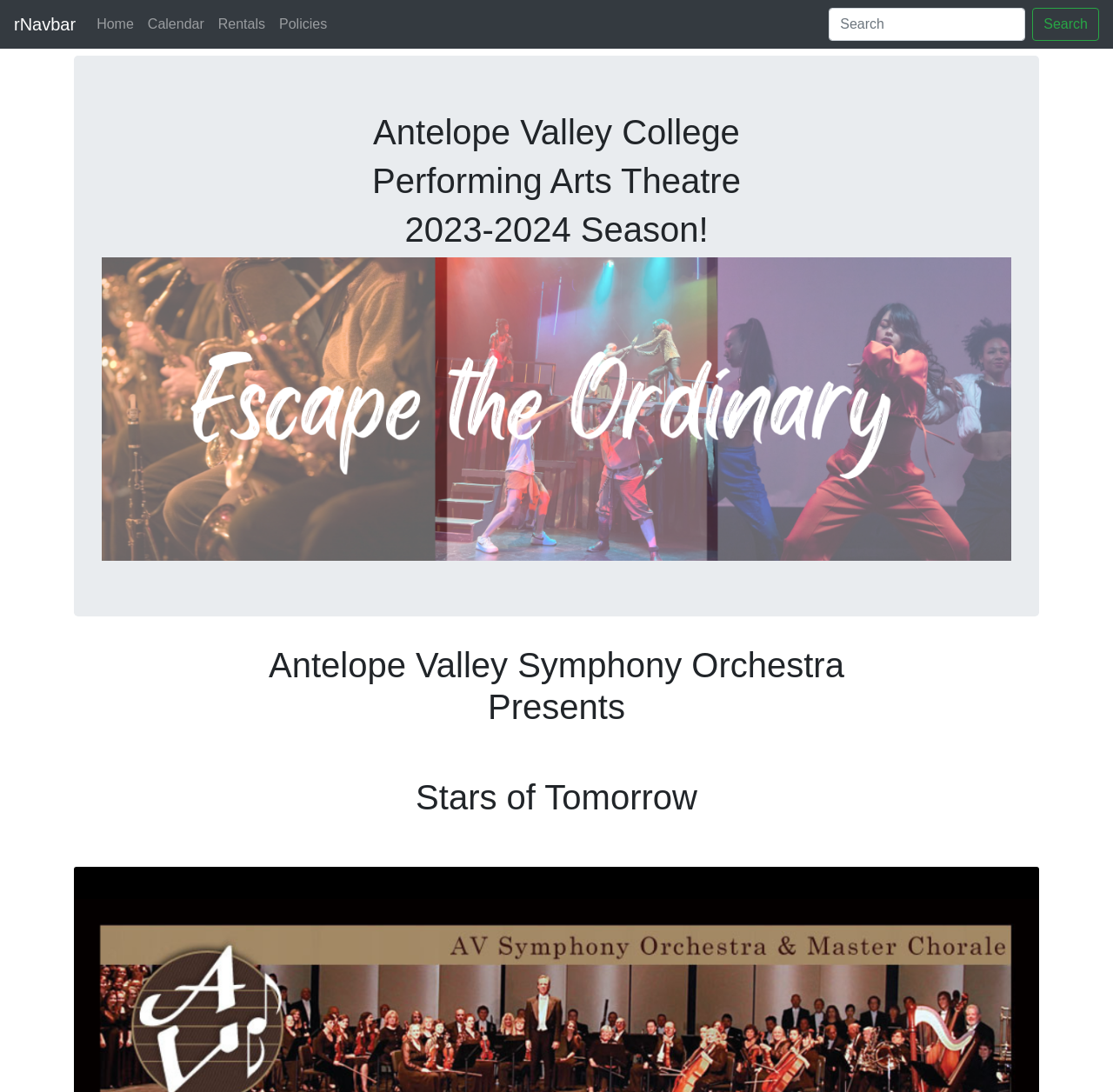Respond with a single word or short phrase to the following question: 
What is the name of the college?

Antelope Valley College